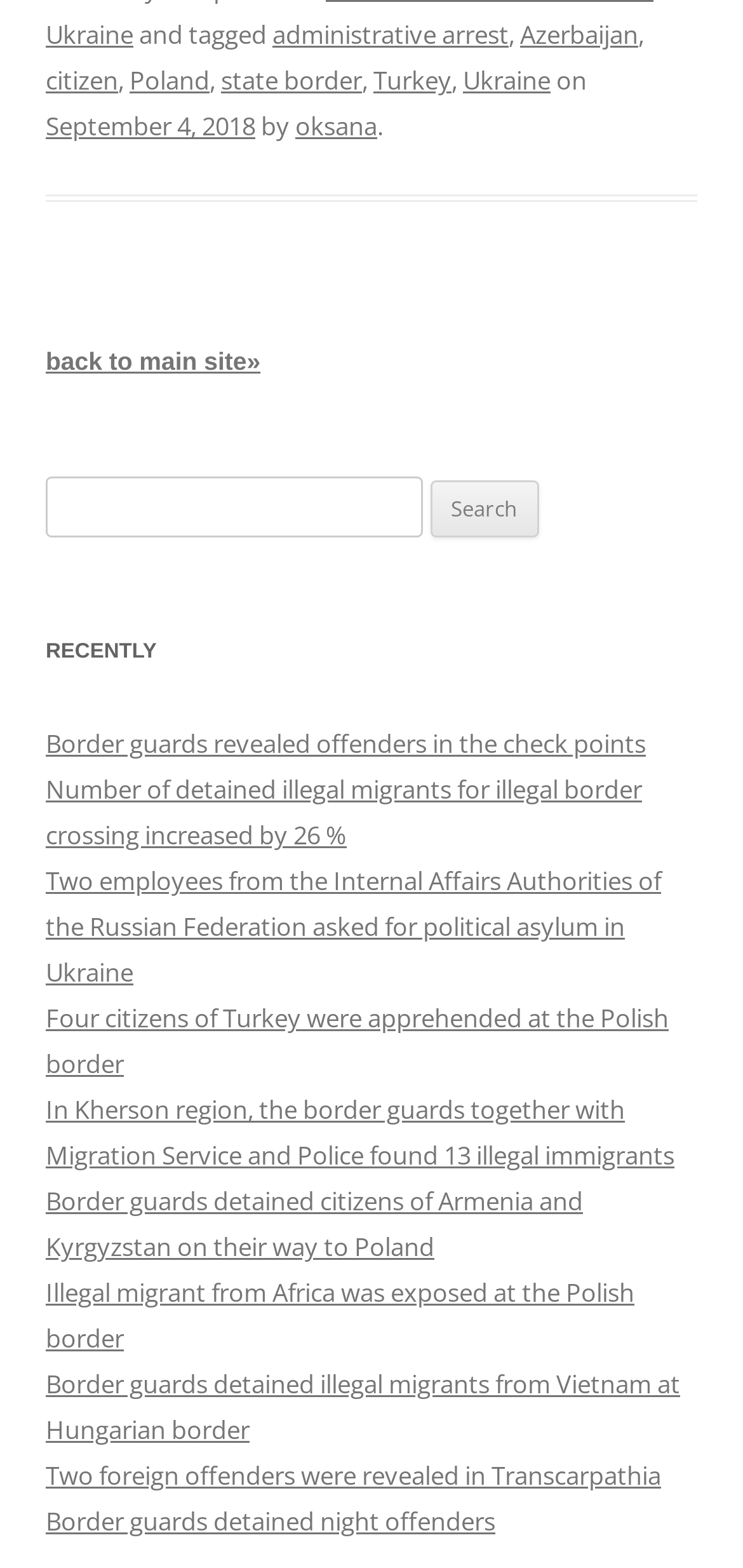Determine the bounding box coordinates for the UI element with the following description: "Border guards detained night offenders". The coordinates should be four float numbers between 0 and 1, represented as [left, top, right, bottom].

[0.062, 0.96, 0.667, 0.981]